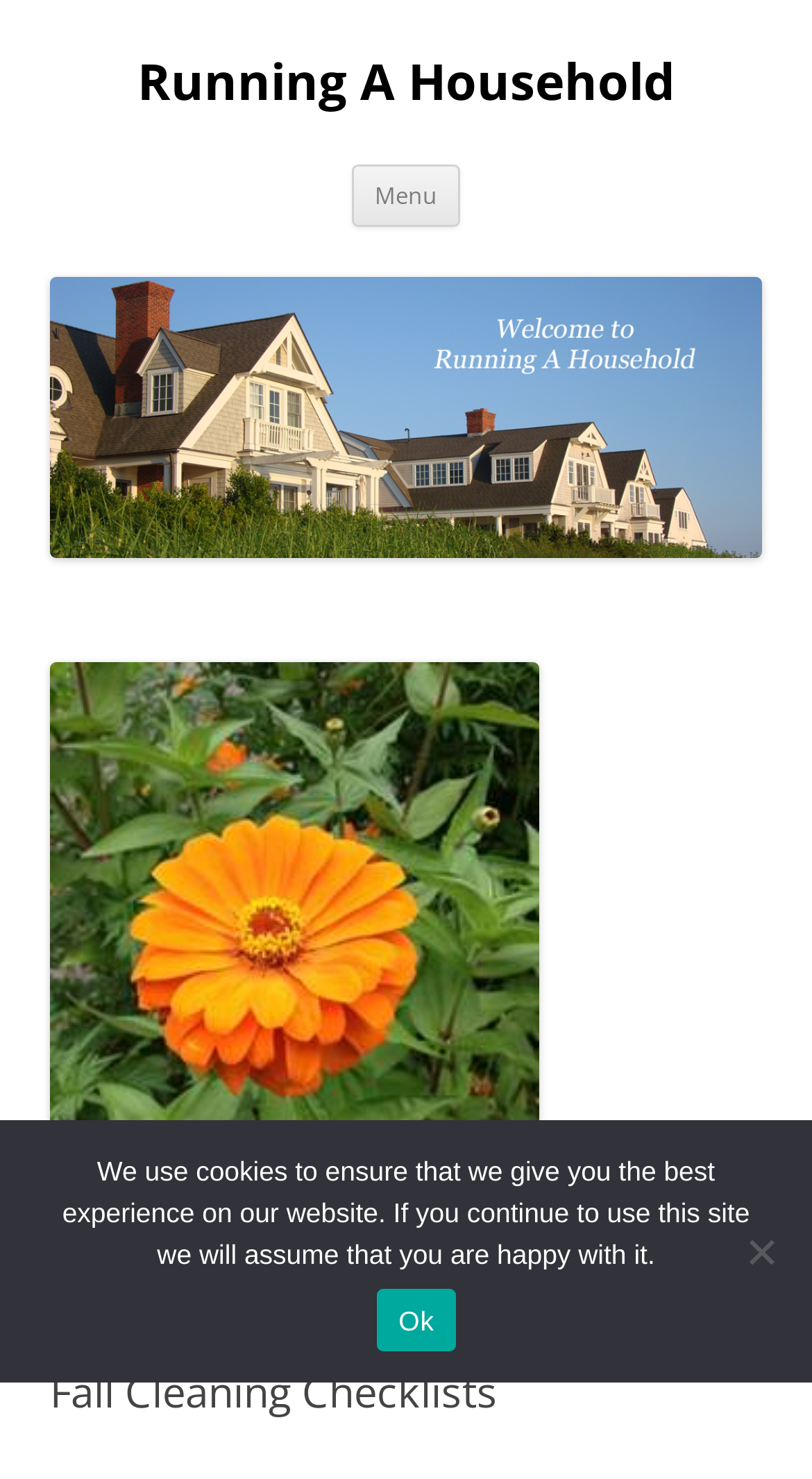Determine the bounding box coordinates for the UI element described. Format the coordinates as (top-left x, top-left y, bottom-right x, bottom-right y) and ensure all values are between 0 and 1. Element description: Menu

[0.433, 0.111, 0.567, 0.153]